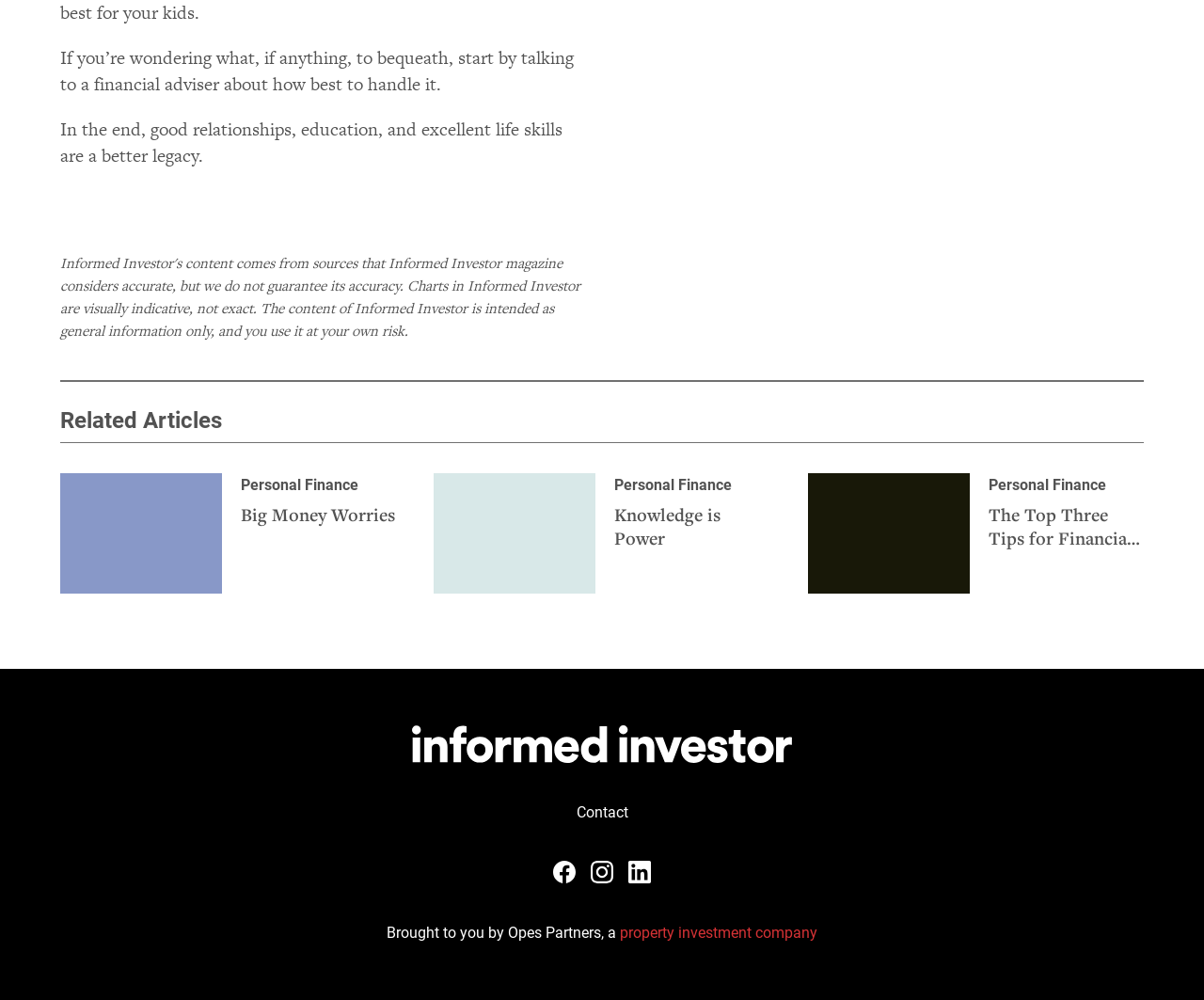Show the bounding box coordinates for the HTML element as described: "Instagram".

[0.491, 0.782, 0.509, 0.804]